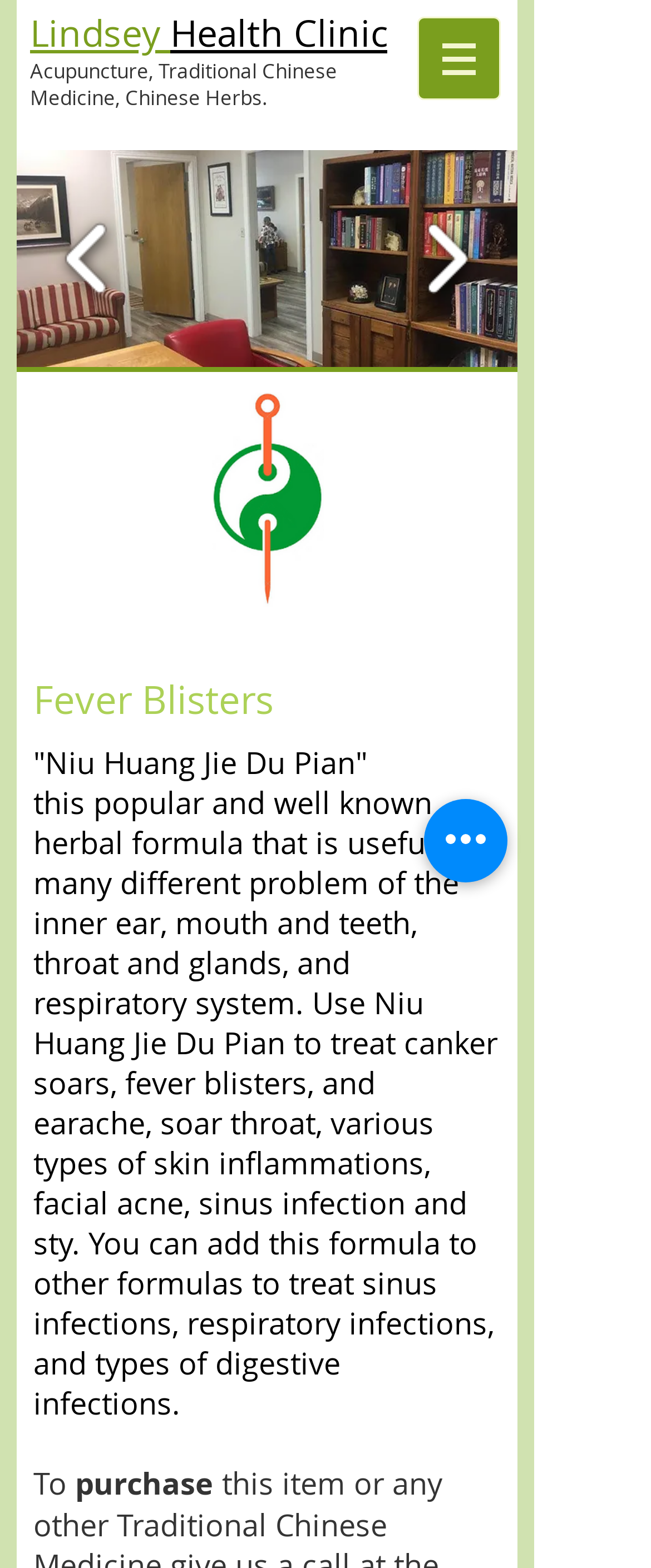What is the purpose of Niu Huang Jie Du Pian?
Look at the image and answer the question with a single word or phrase.

Treat canker soars, fever blisters, and earache